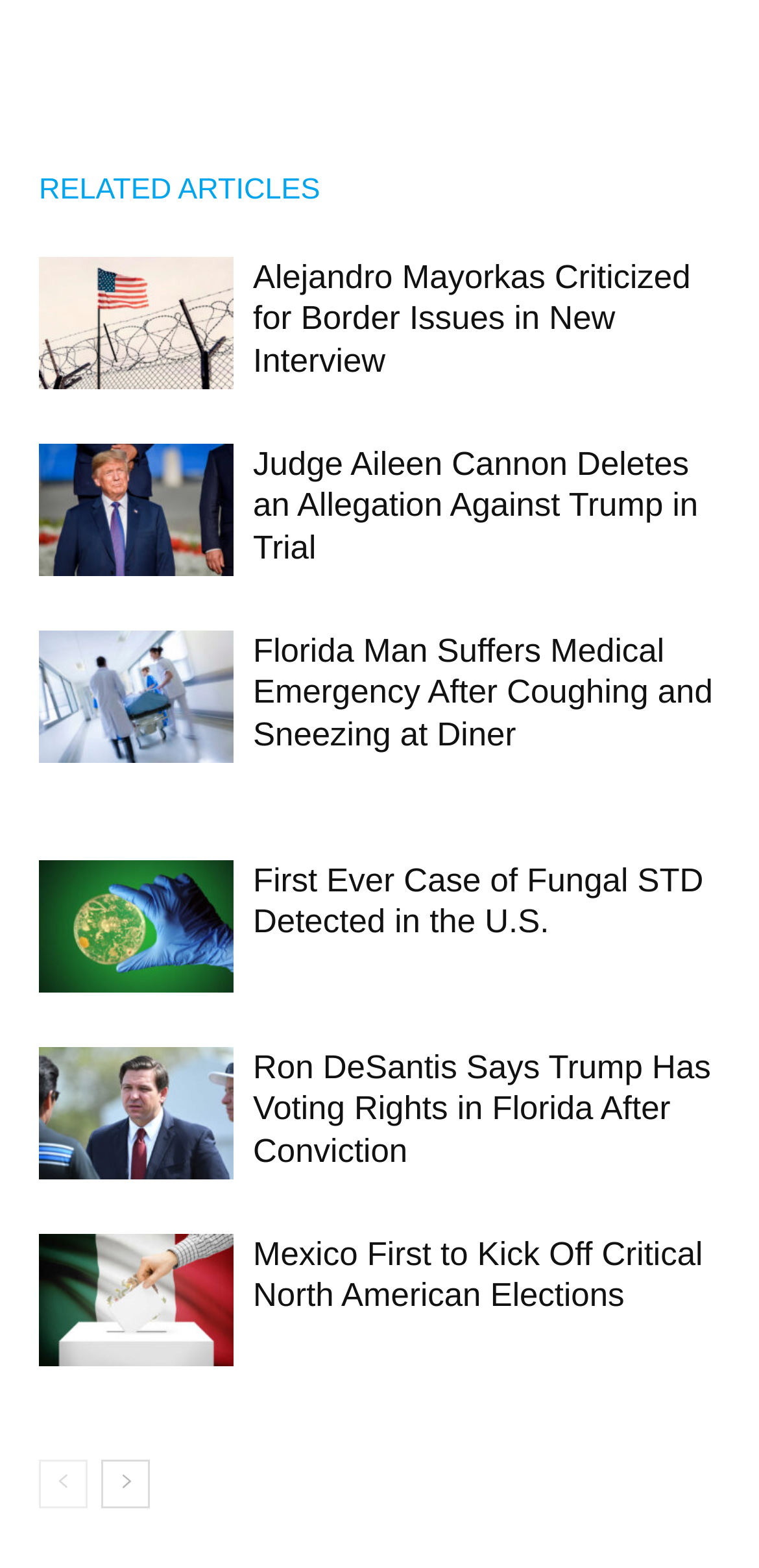What is the purpose of the 'prev-page' and 'next-page' links?
Answer with a single word or short phrase according to what you see in the image.

Navigation